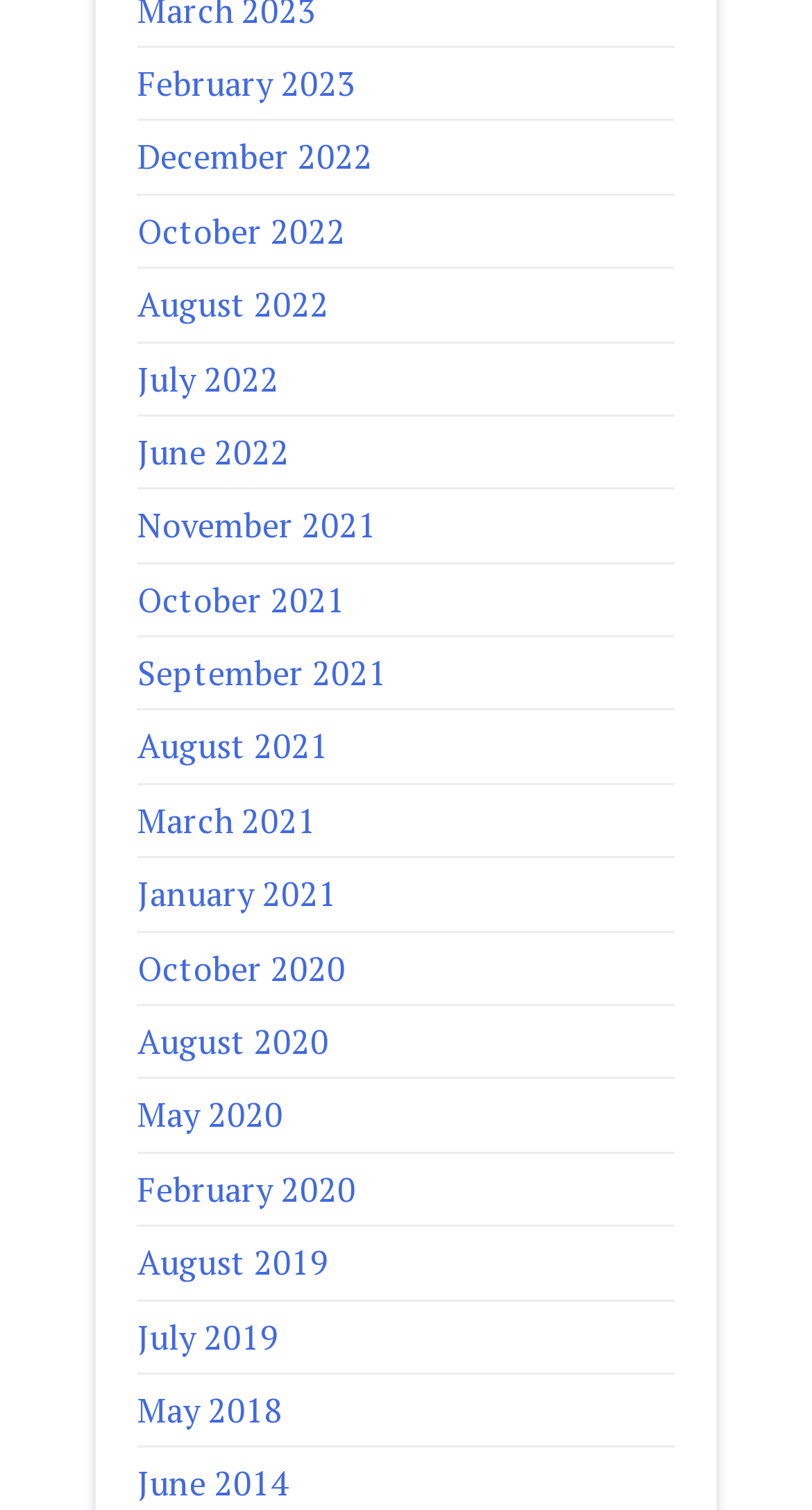Provide a one-word or one-phrase answer to the question:
What is the earliest month available on this webpage?

June 2014